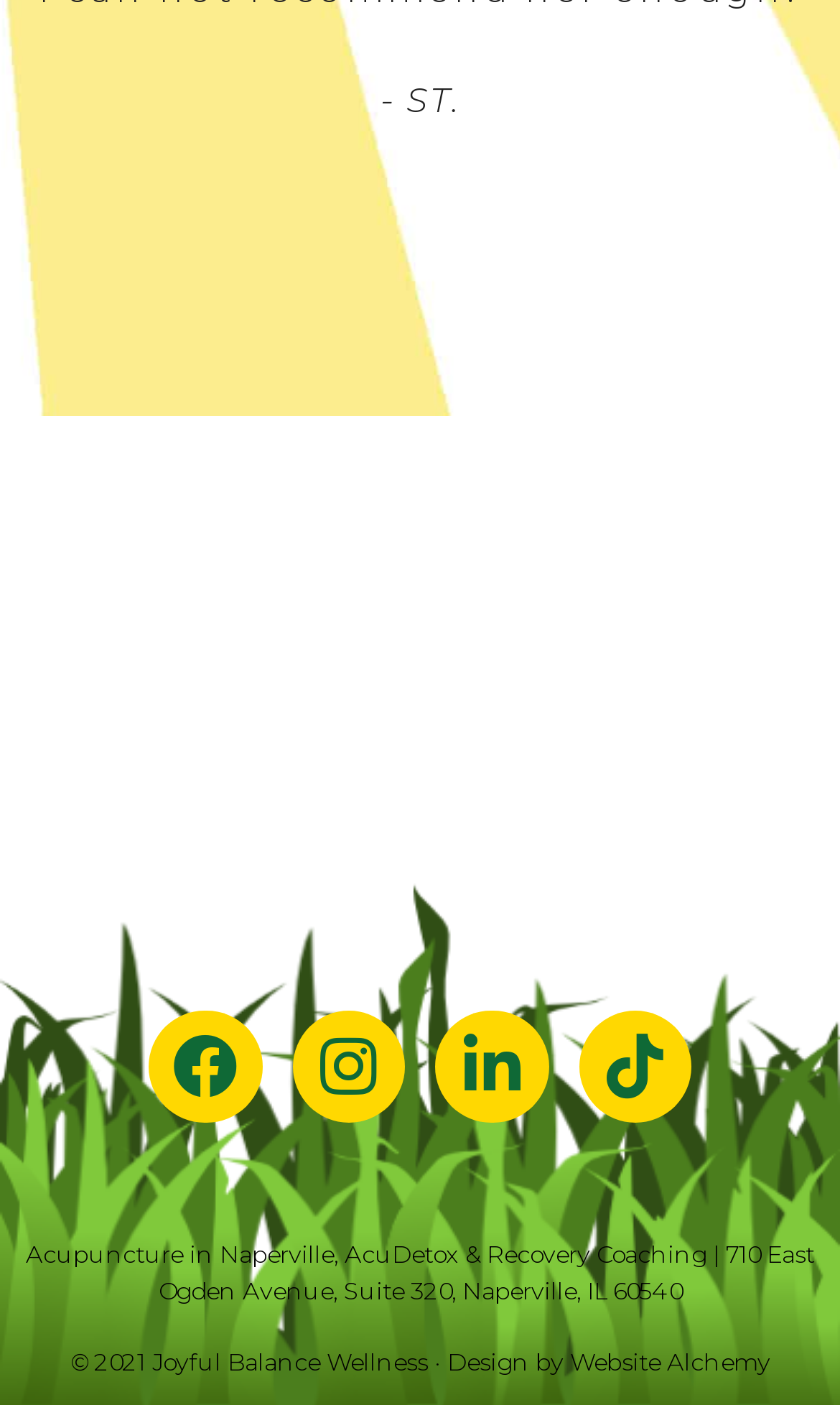What is the address of the business?
Please give a detailed and thorough answer to the question, covering all relevant points.

I found the address of the business in the footer section of the webpage, specifically in the text '710 East Ogden Avenue, Suite 320, Naperville, IL 60540'.